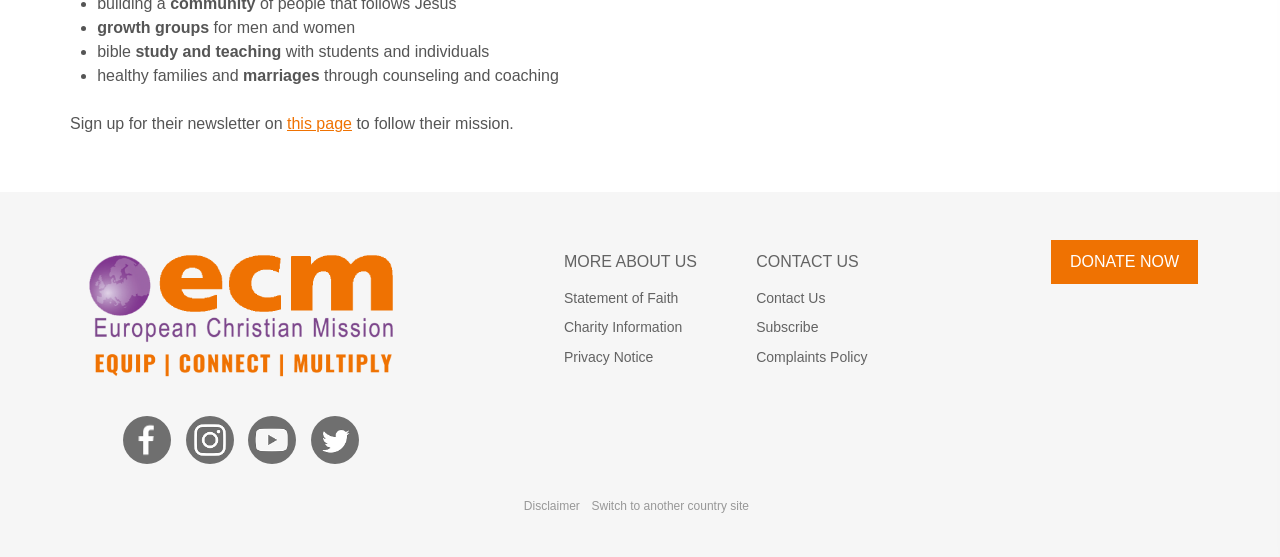Show the bounding box coordinates of the region that should be clicked to follow the instruction: "Switch to another country site."

[0.462, 0.884, 0.585, 0.931]